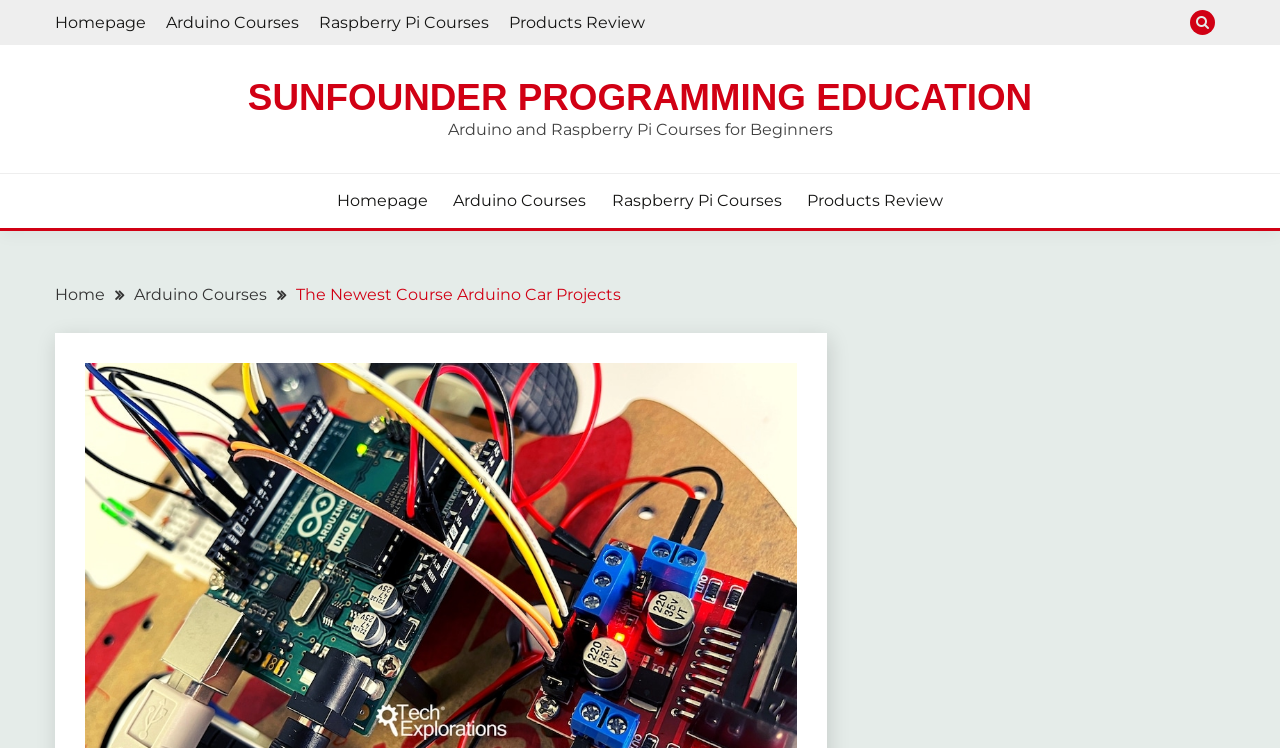Identify the bounding box for the described UI element: "Raspberry Pi Courses".

[0.249, 0.017, 0.382, 0.042]